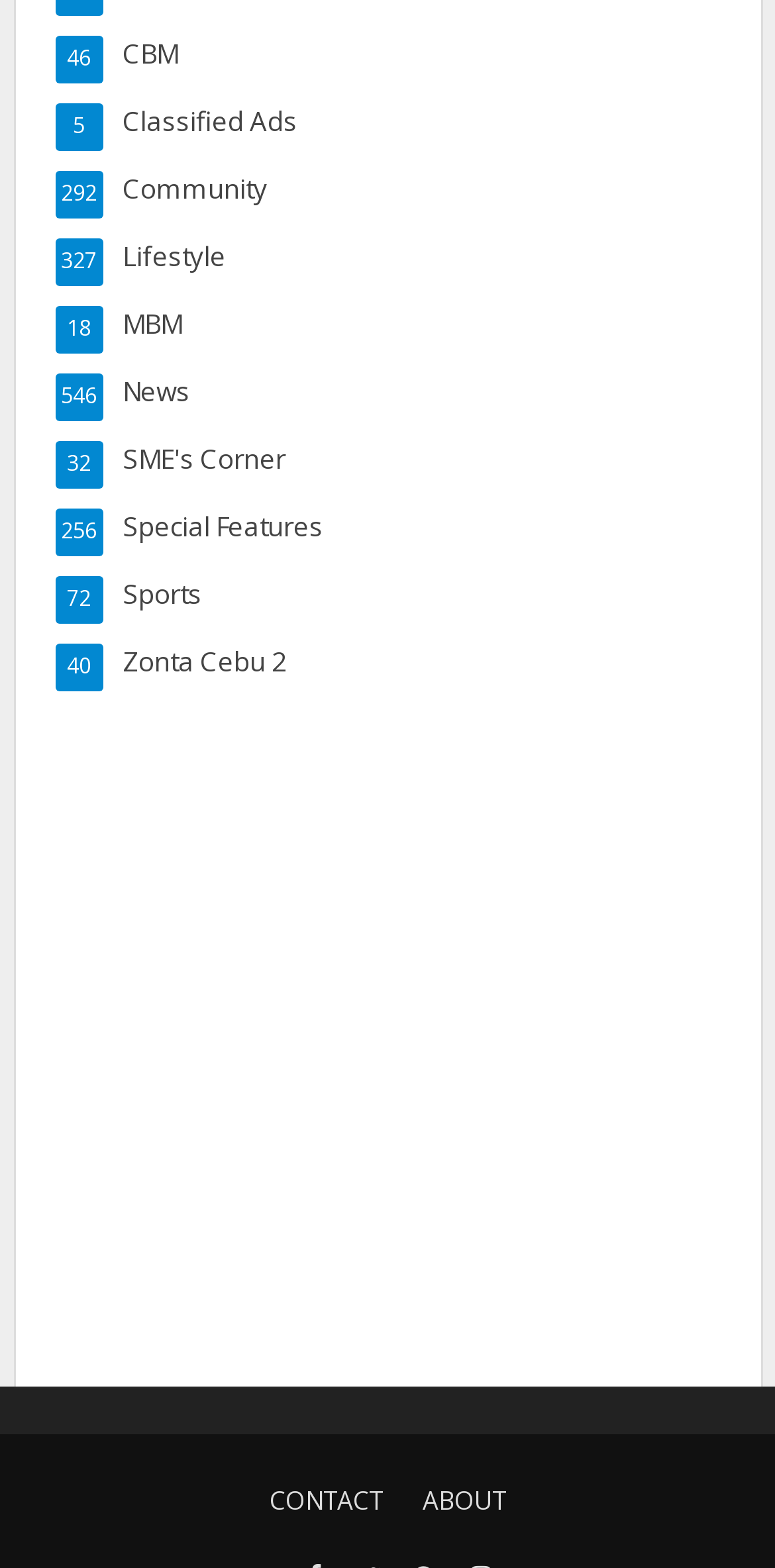What is the image located at the middle-right section of the webpage?
Give a single word or phrase answer based on the content of the image.

RMA-_floating_250x300.jpg